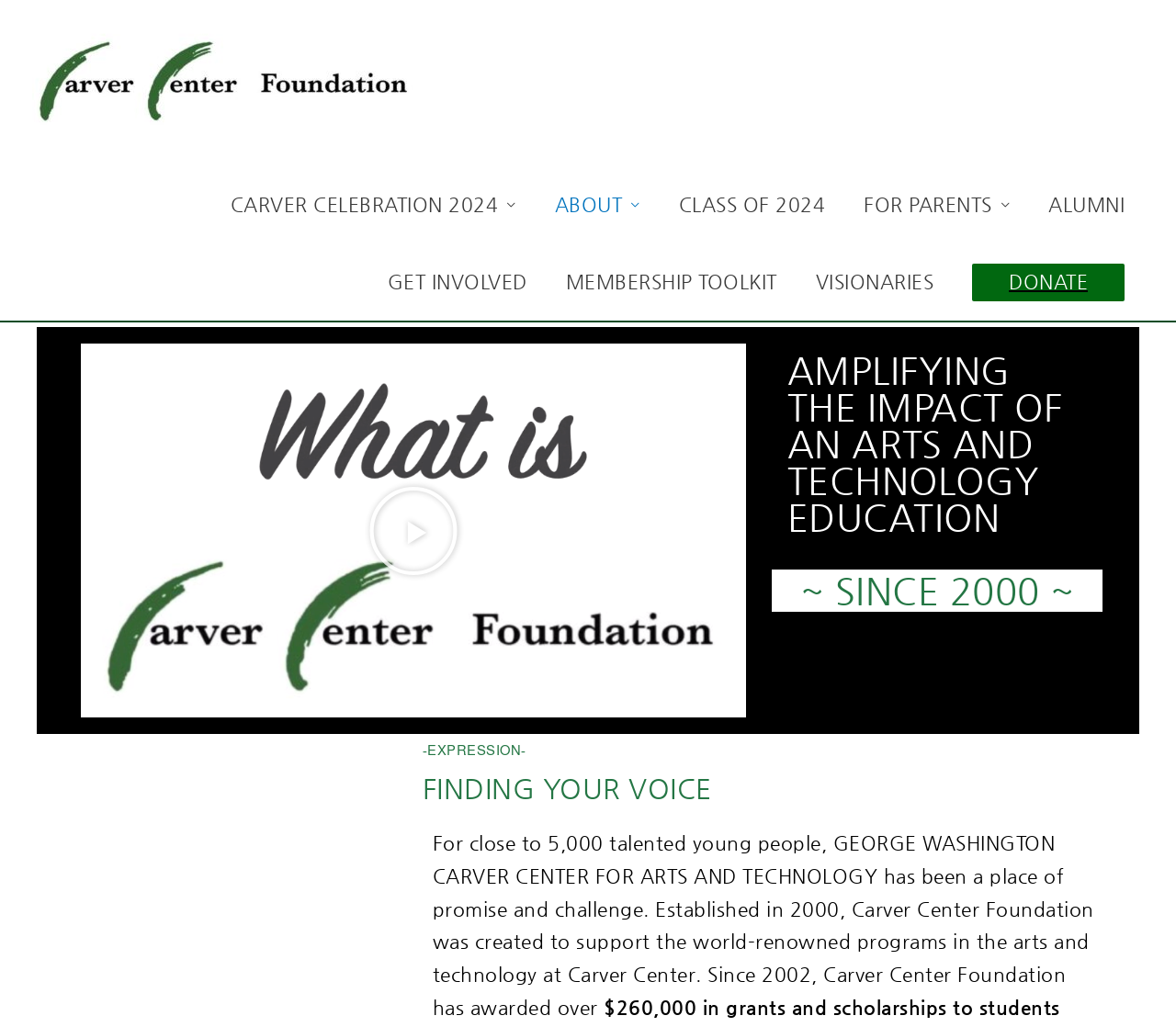Answer the question using only one word or a concise phrase: How many young people have been impacted by Carver Center?

Close to 5,000